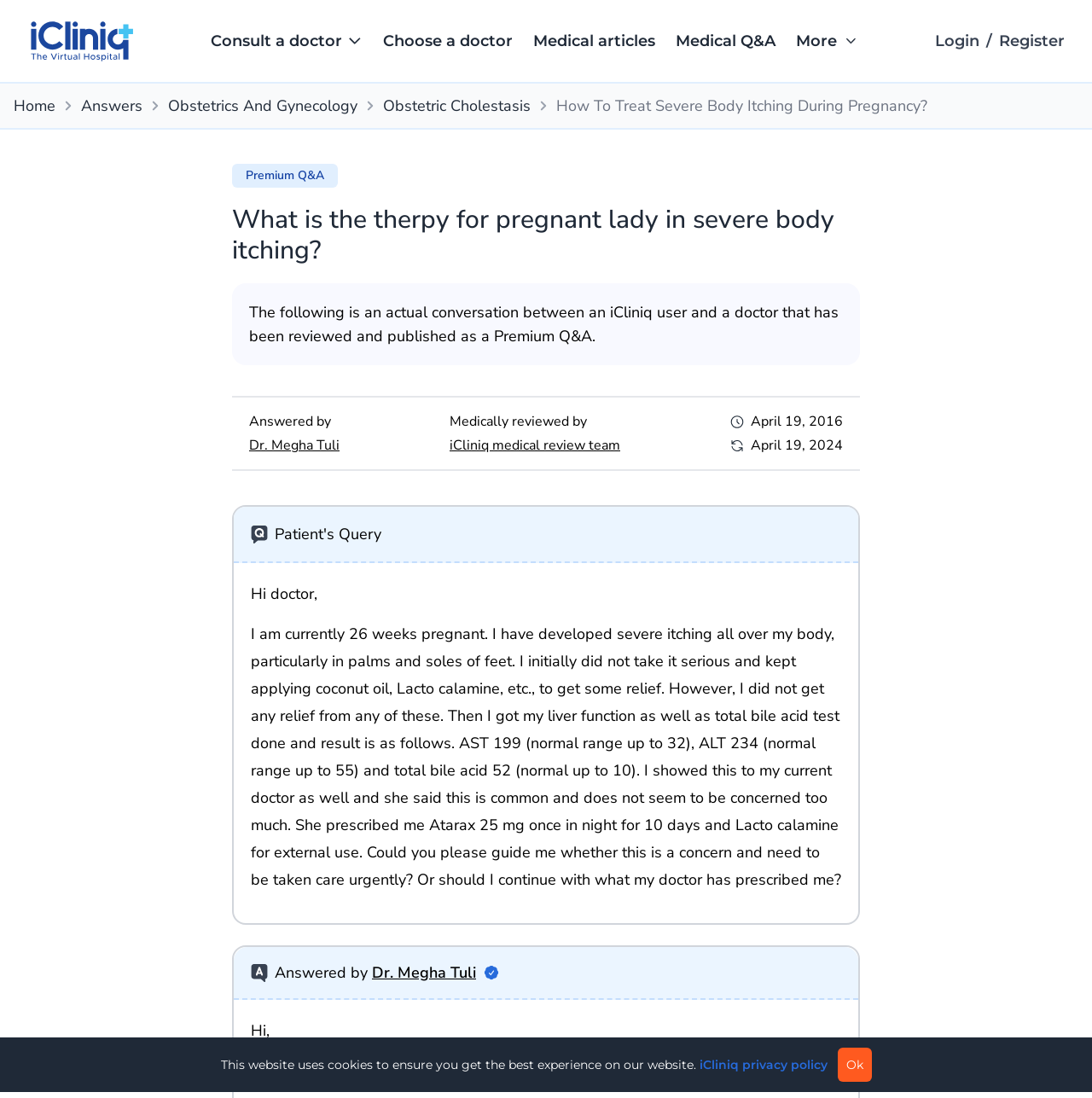Please specify the bounding box coordinates of the element that should be clicked to execute the given instruction: 'Click the 'Dr. Megha Tuli' link'. Ensure the coordinates are four float numbers between 0 and 1, expressed as [left, top, right, bottom].

[0.228, 0.397, 0.311, 0.414]